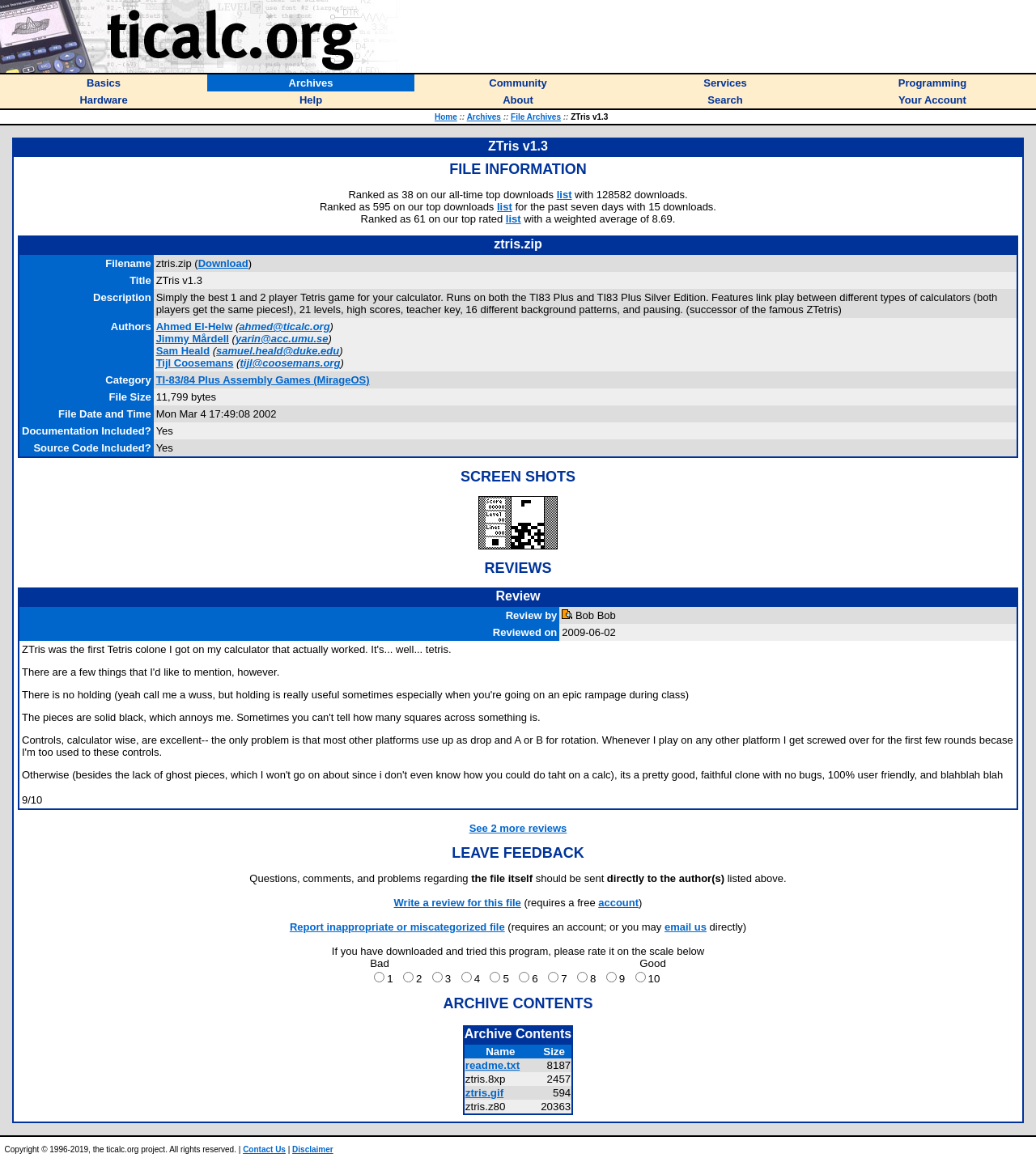Provide a brief response in the form of a single word or phrase:
Who are the authors of the file?

Ahmed El-Helw, Jimmy Mårdell, Sam Heald, Tijl Coosemans